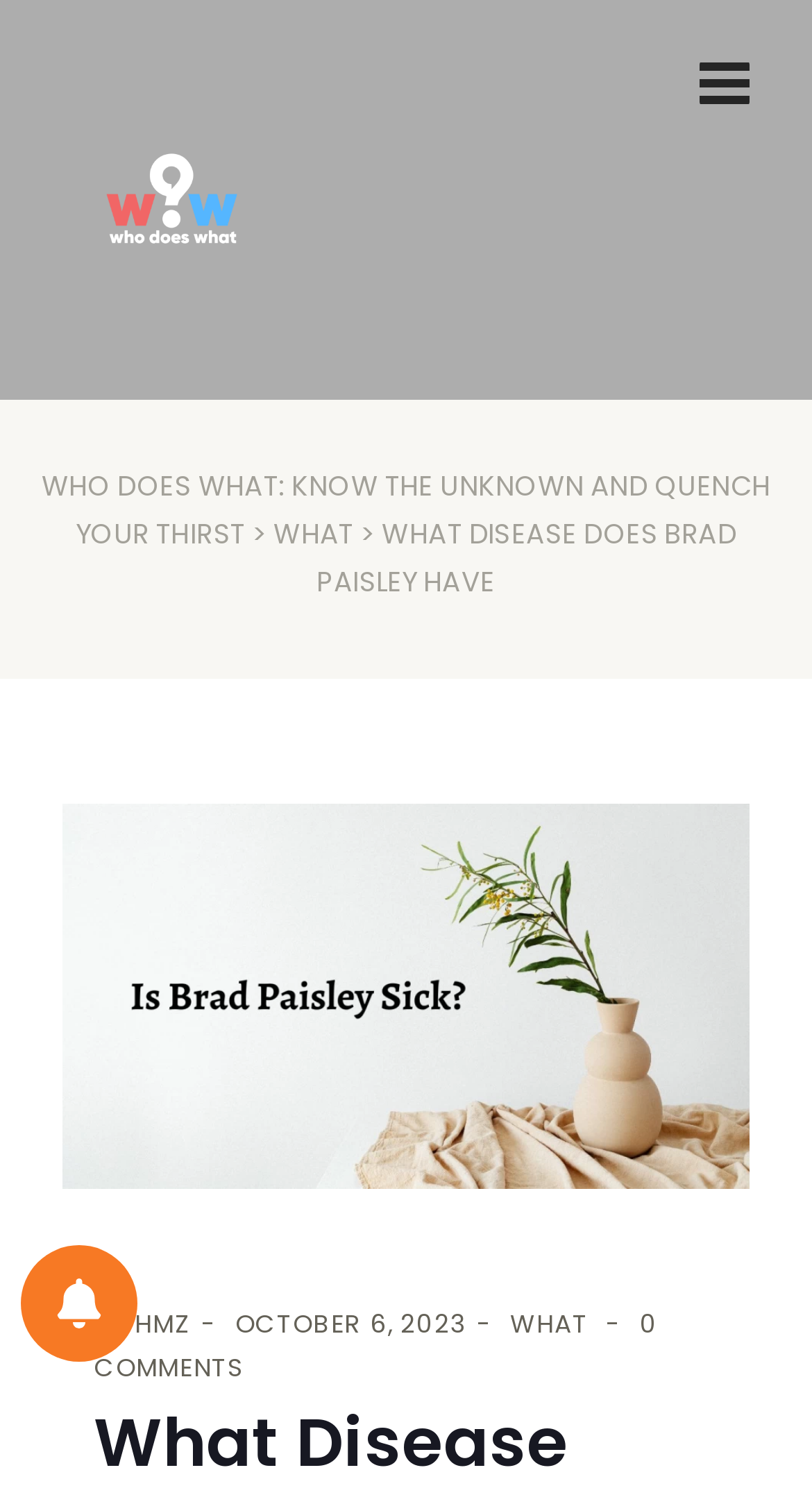Please provide a comprehensive answer to the question based on the screenshot: What is the category of the article?

The category of the article is 'WHAT', which is mentioned in the link 'WHAT' above the title and in the link 'WHAT' below the image, indicating the category of the article.